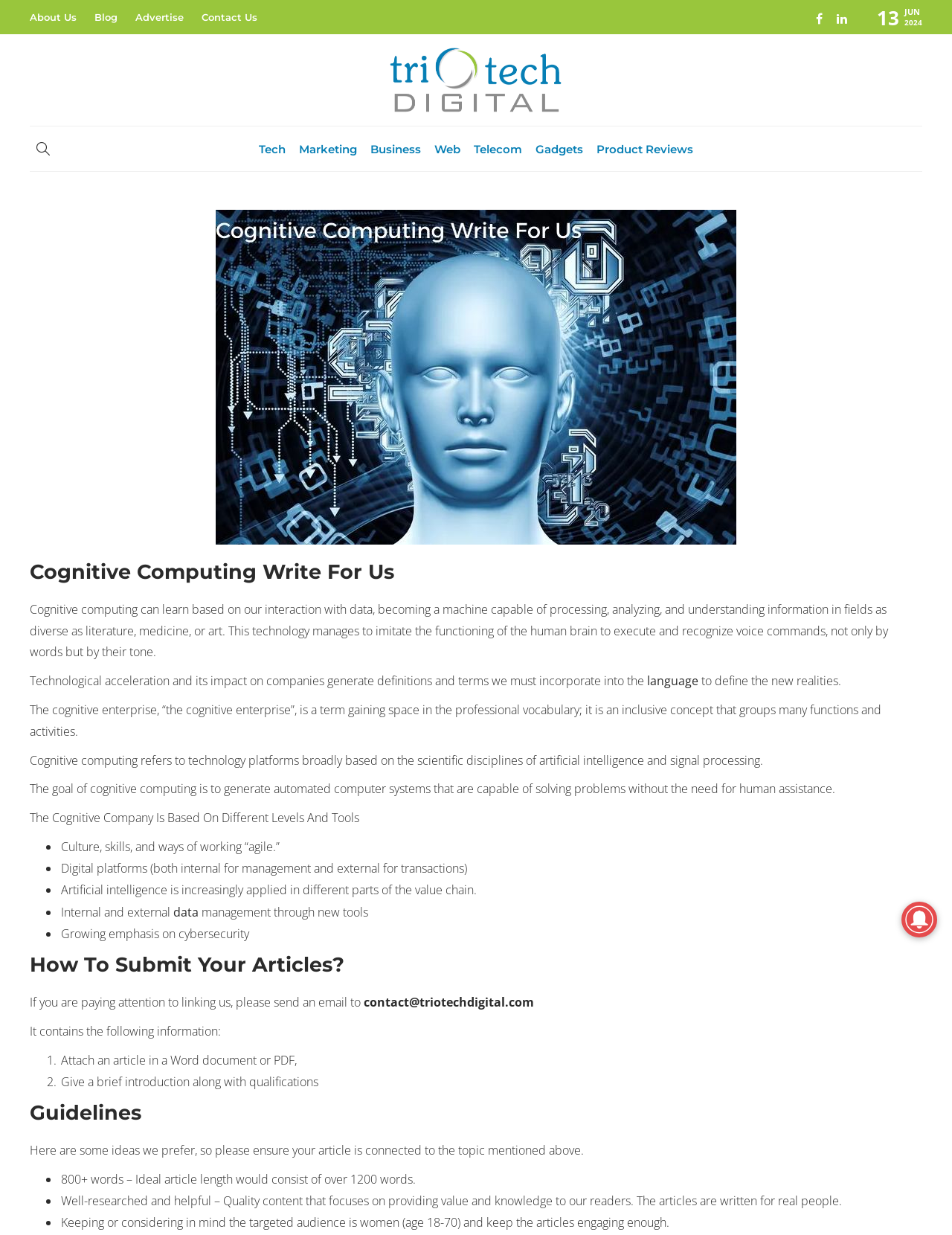Can you provide the bounding box coordinates for the element that should be clicked to implement the instruction: "Click on About Us"?

[0.031, 0.002, 0.08, 0.026]